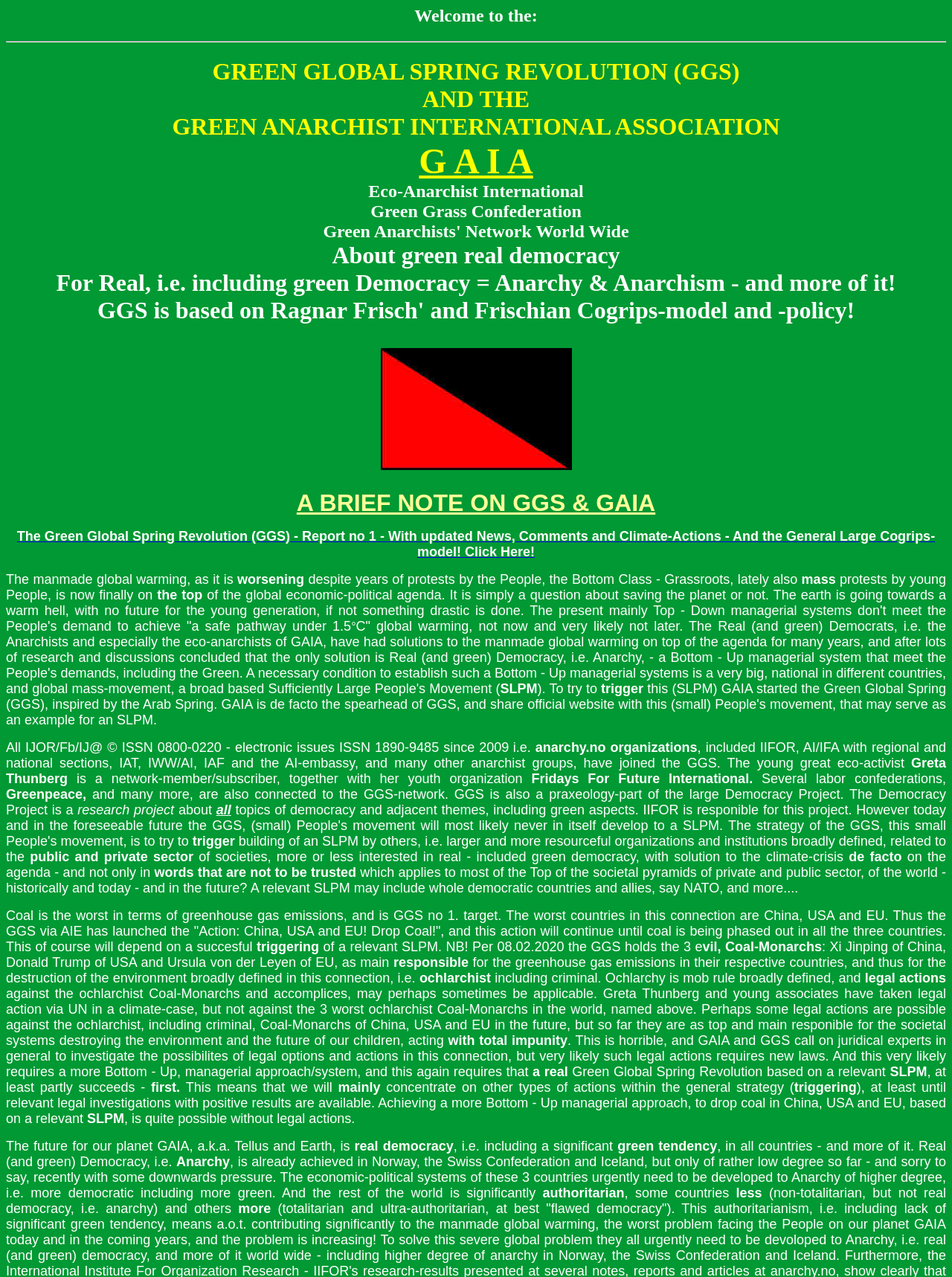Describe in detail what you see on the webpage.

The webpage is about the Green Global Spring Revolution (GGS) and its association with the Green Anarchist International Association (GAIA). At the top, there is a heading that welcomes visitors to the GGS and GAIA, followed by a separator line. Below the separator, there is a lengthy heading that explains the purpose of GGS, which is to promote green democracy and anarchism as a solution to the climate crisis.

On the left side of the page, there is a table with a single cell containing an image. Below the table, there is a brief note on GGS and GAIA, followed by a link to a report on GGS. The rest of the page is filled with static text, which discusses the climate crisis, the need for a bottom-up managerial system, and the role of anarchism in achieving green democracy.

The text is divided into several sections, with some sections discussing the current state of the climate crisis, while others explain the principles of anarchism and its relation to green democracy. There are also mentions of various organizations and individuals, such as Greta Thunberg, who are associated with the GGS and GAIA.

Throughout the page, there are references to the need for a large, global mass movement to achieve green democracy and to trigger a sufficient large people's movement (SLPM). The text also criticizes the current top-down managerial systems and the role of coal in greenhouse gas emissions, with a specific focus on China, the USA, and the EU as the worst offenders.

Overall, the webpage presents a detailed explanation of the GGS and GAIA's vision for a green, anarchist future, and the need for a global movement to achieve it.